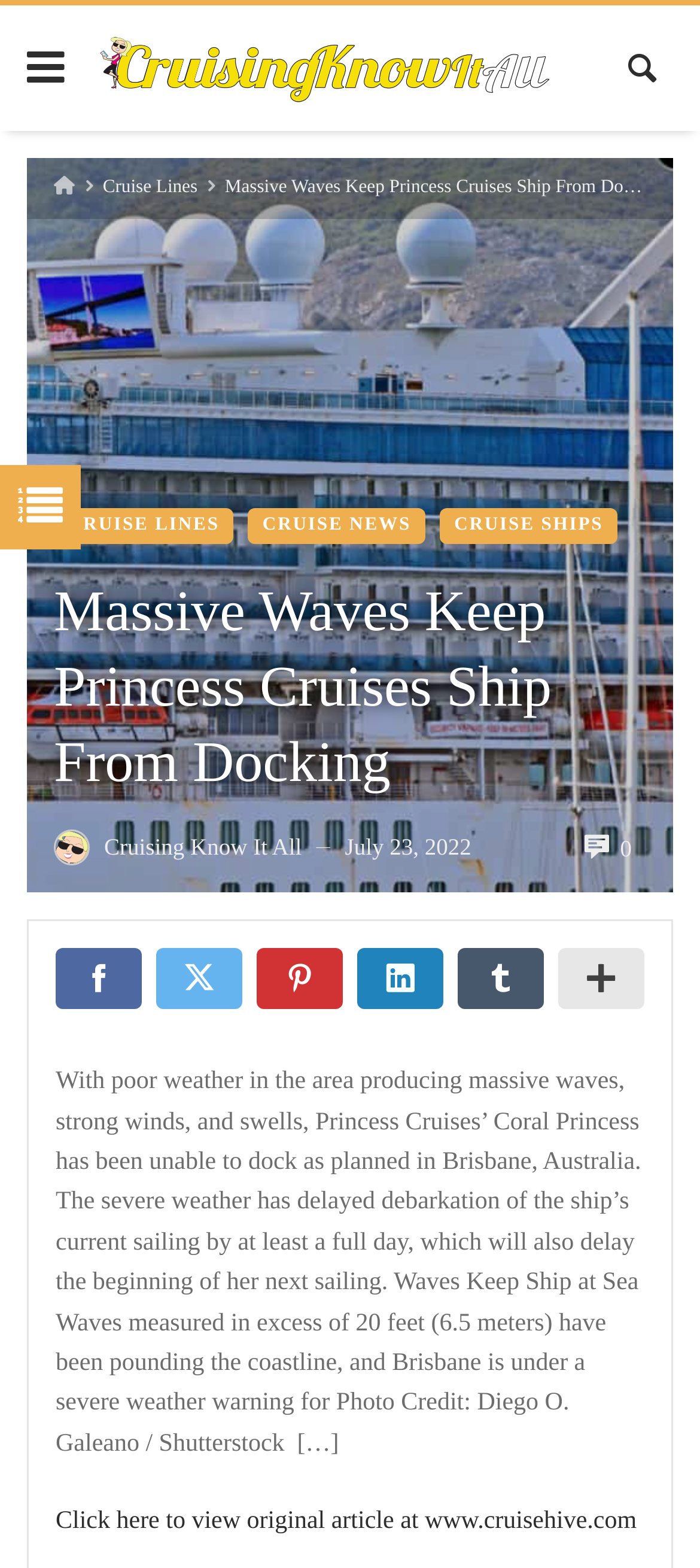Create a detailed description of the webpage's content and layout.

The webpage appears to be a news article about Princess Cruises' Coral Princess ship being unable to dock due to poor weather conditions. At the top left of the page, there is a small icon and a link to "Cruising Know It All", which is also the title of the webpage. To the right of this, there is another icon and a link to the same title.

Below these links, there are three more links to "Cruise Lines", "CRUISE NEWS", and "CRUISE SHIPS", which are likely categories or sections of the website. The main title of the article, "Massive Waves Keep Princess Cruises Ship From Docking", is displayed prominently in the center of the page.

Underneath the title, there is an image of the "Cruising Know It All" logo, followed by a link to the same title and a separator line. The article's publication date, "July 23, 2022", is displayed to the right of this, along with a link to share the article on social media.

The main content of the article is a block of text that describes the situation with the Coral Princess ship, including the severe weather conditions and the impact on the ship's schedule. The text is accompanied by a link to view the original article at www.cruisehive.com.

On the right side of the page, there is a table of contents that allows users to navigate to different sections of the article. There are also several social media links at the bottom of the page, including Facebook, Twitter, and LinkedIn.